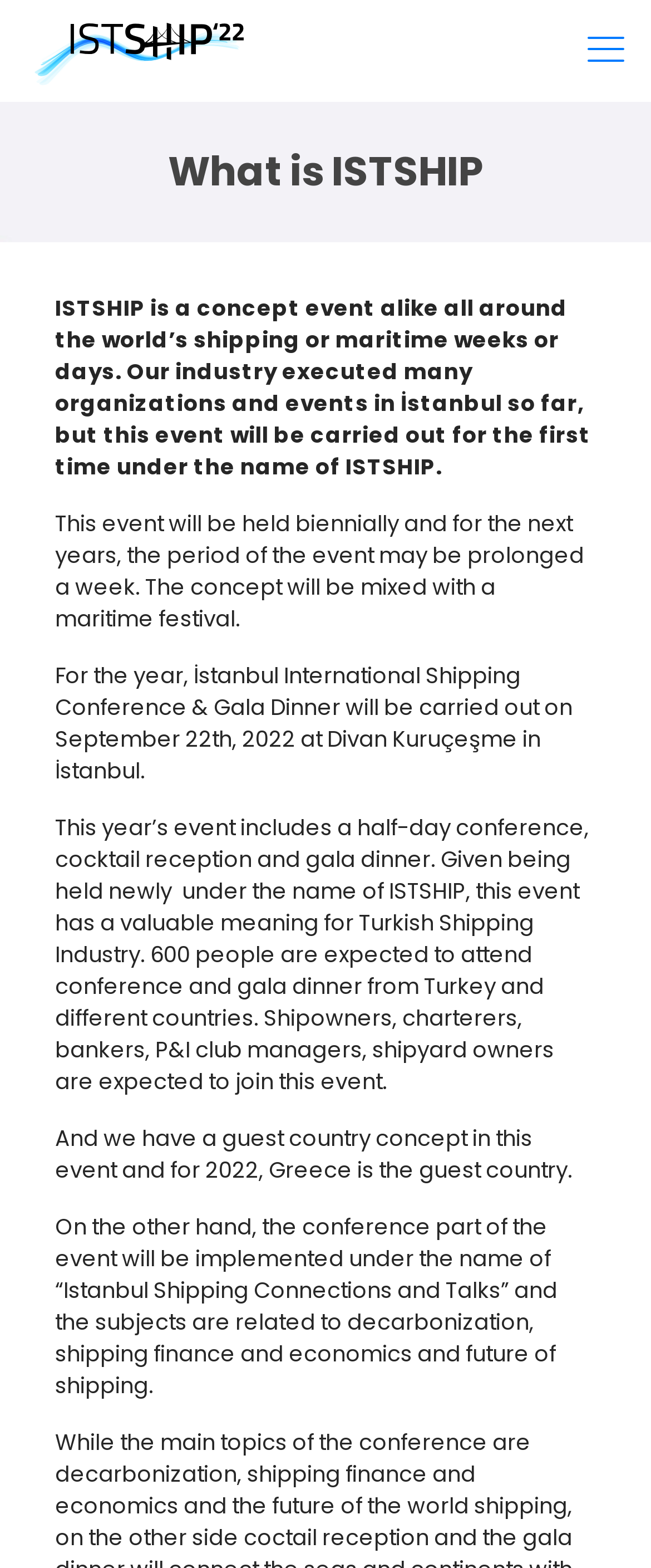Use a single word or phrase to answer the following:
What is the guest country for 2022?

Greece